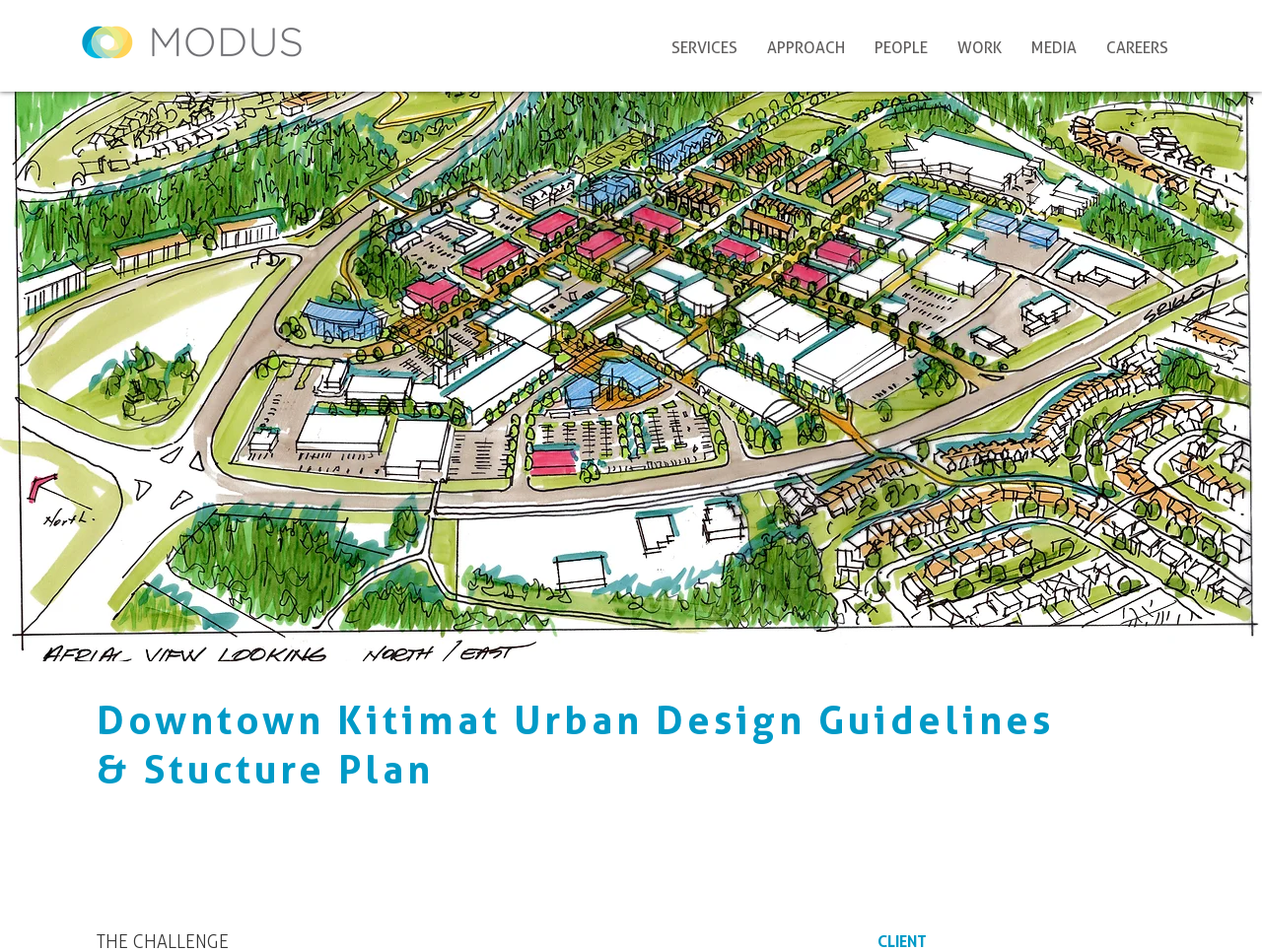Detail the features and information presented on the webpage.

The webpage is about Kitimat, with a focus on Modus. At the top left corner, there is a Modus logo, which is an image link. Below the logo, there is a navigation menu labeled "Site" that spans across the top of the page. The menu consists of seven links: SERVICES, APPROACH, PEOPLE, WORK, MEDIA, CAREERS, and they are arranged horizontally from left to right.

Below the navigation menu, there is a large background image that takes up most of the page, showing an overall aerial view. On top of this image, there is a heading that reads "Downtown Kitimat Urban Design Guidelines & Structure Plan", which is positioned near the top center of the page.

At the very bottom of the page, there is a static text element labeled "CLIENT", which is positioned near the bottom right corner.